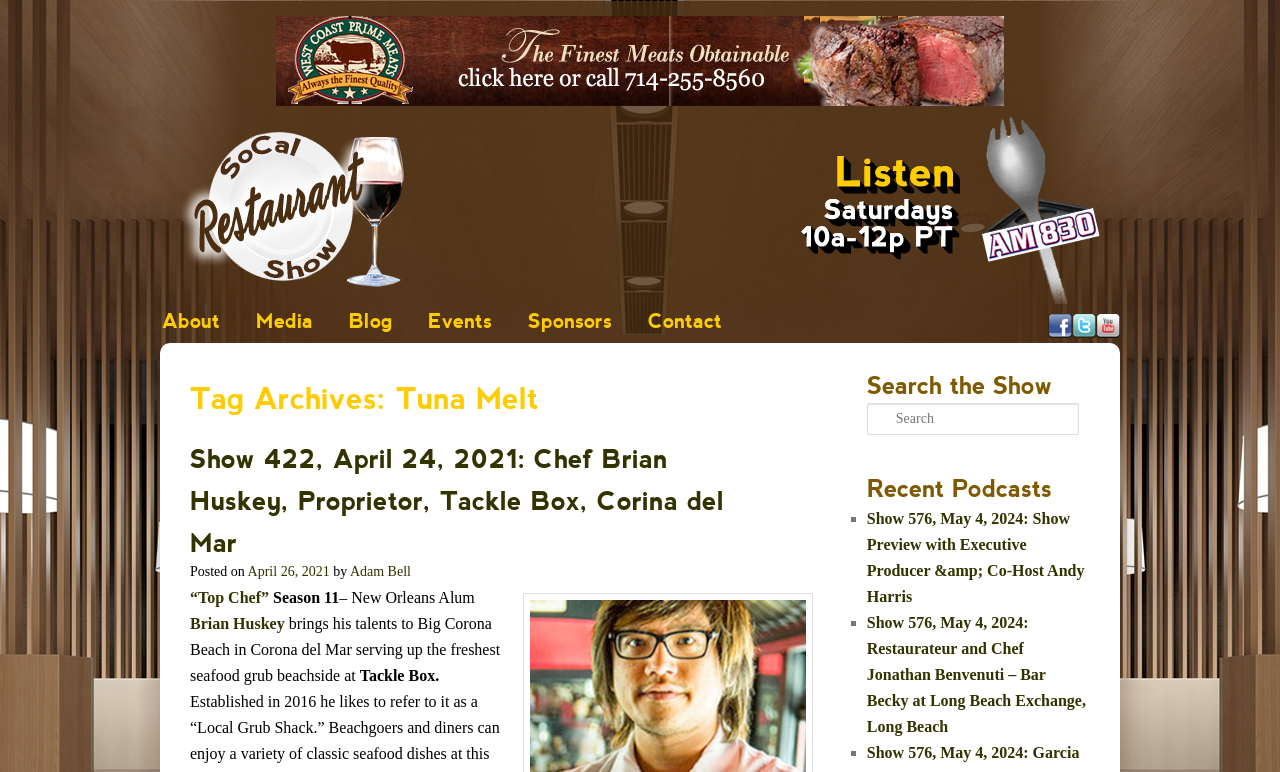Please extract and provide the main headline of the webpage.

SoCal Restaurant Show Saturdays 10:00AM PT on AM 830 KLAA Los Angeles